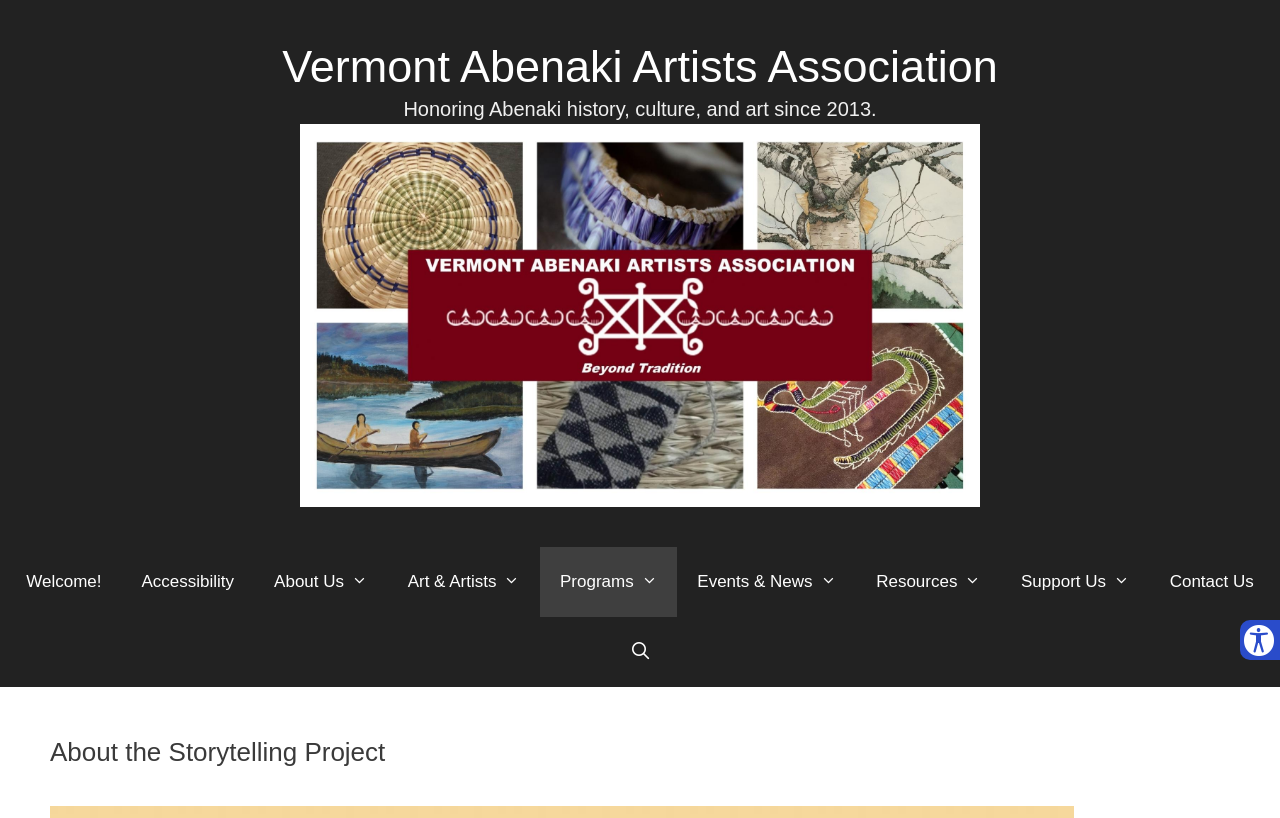Using the details from the image, please elaborate on the following question: What is the name of the organization?

I found the answer by looking at the banner section of the webpage, where it says 'Vermont Abenaki Artists Association' with a link and an image. This suggests that the organization's name is Vermont Abenaki Artists Association.